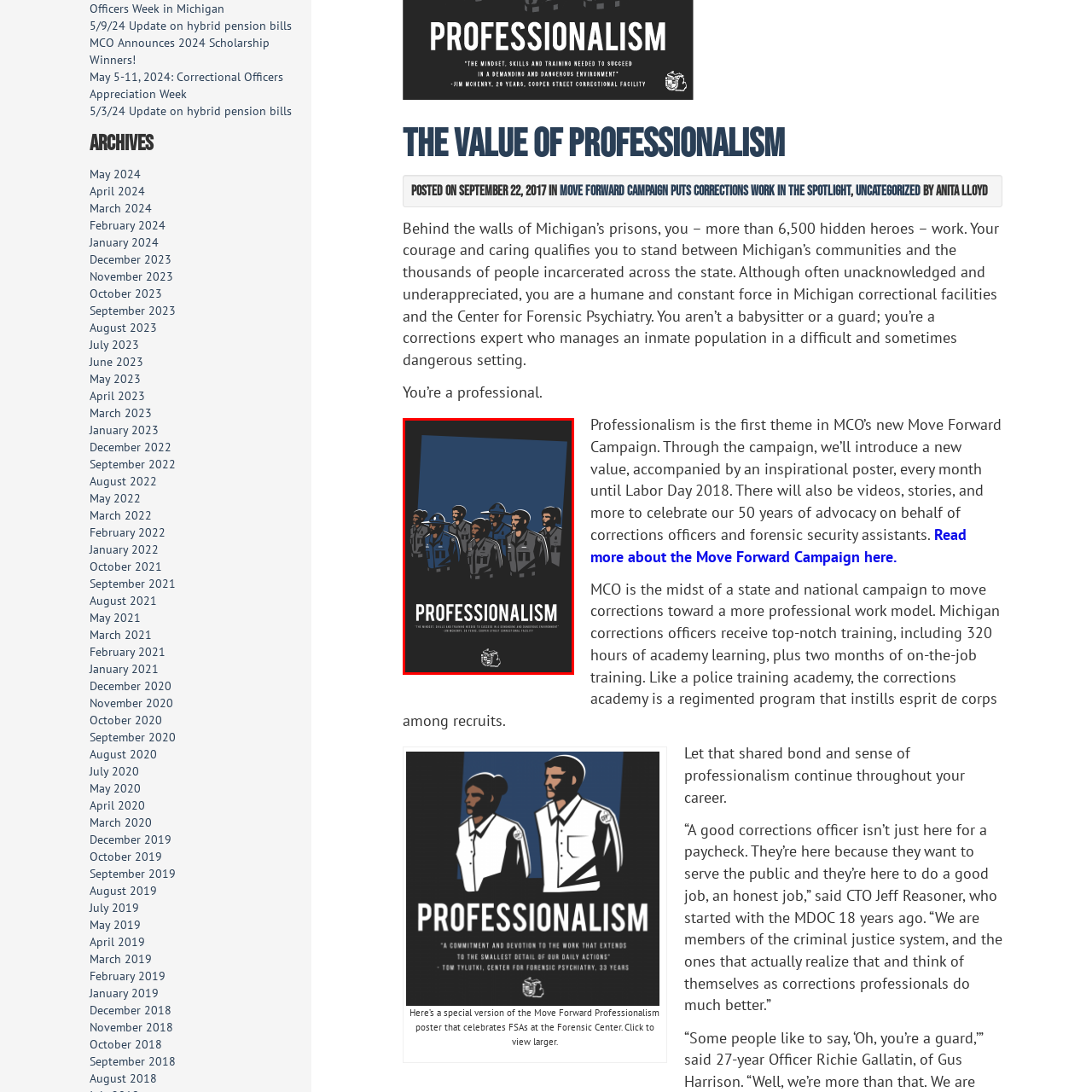Direct your attention to the image within the red boundary and answer the question with a single word or phrase:
What is the name of the campaign?

Move Forward Campaign